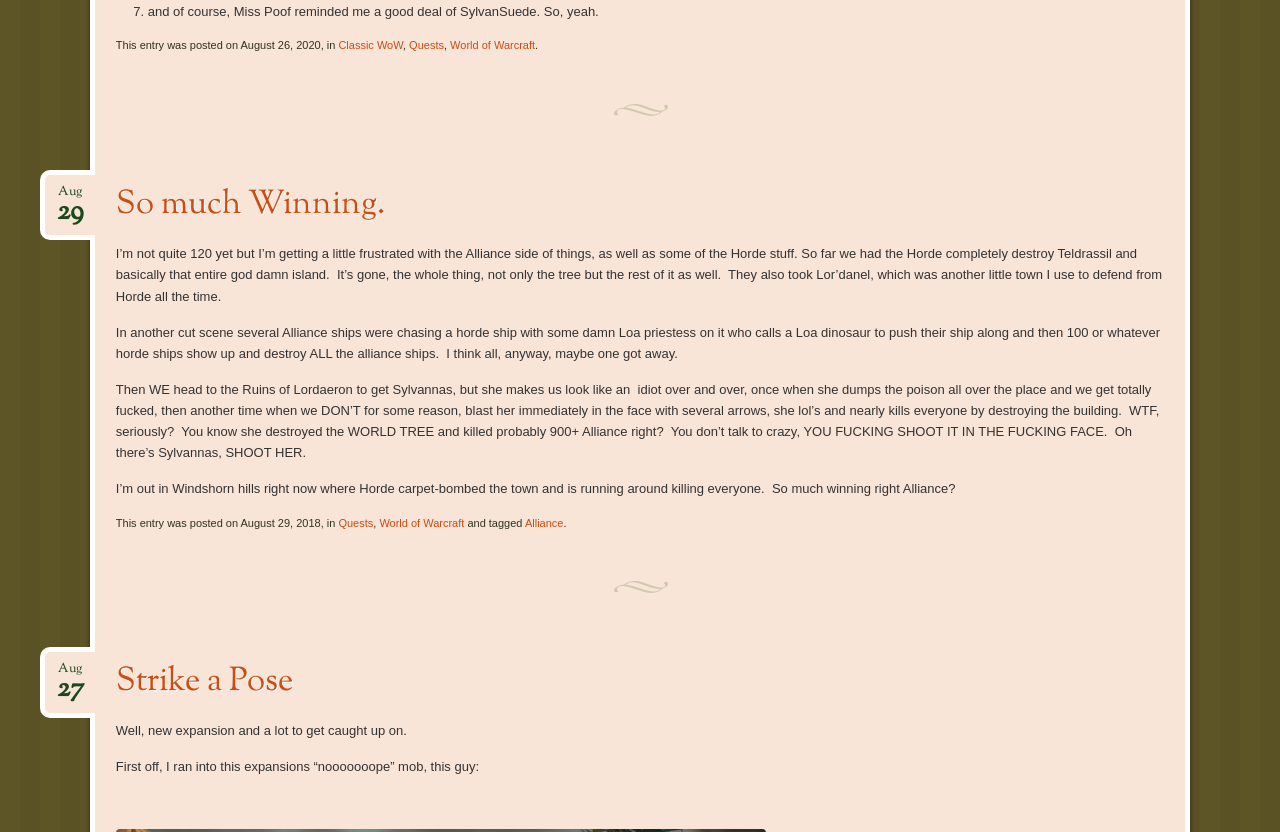What is the location mentioned in the second paragraph?
Using the information from the image, answer the question thoroughly.

The author mentions going to the Ruins of Lordaeron to get Sylvannas, but she makes them look like an idiot and nearly kills everyone by destroying the building.